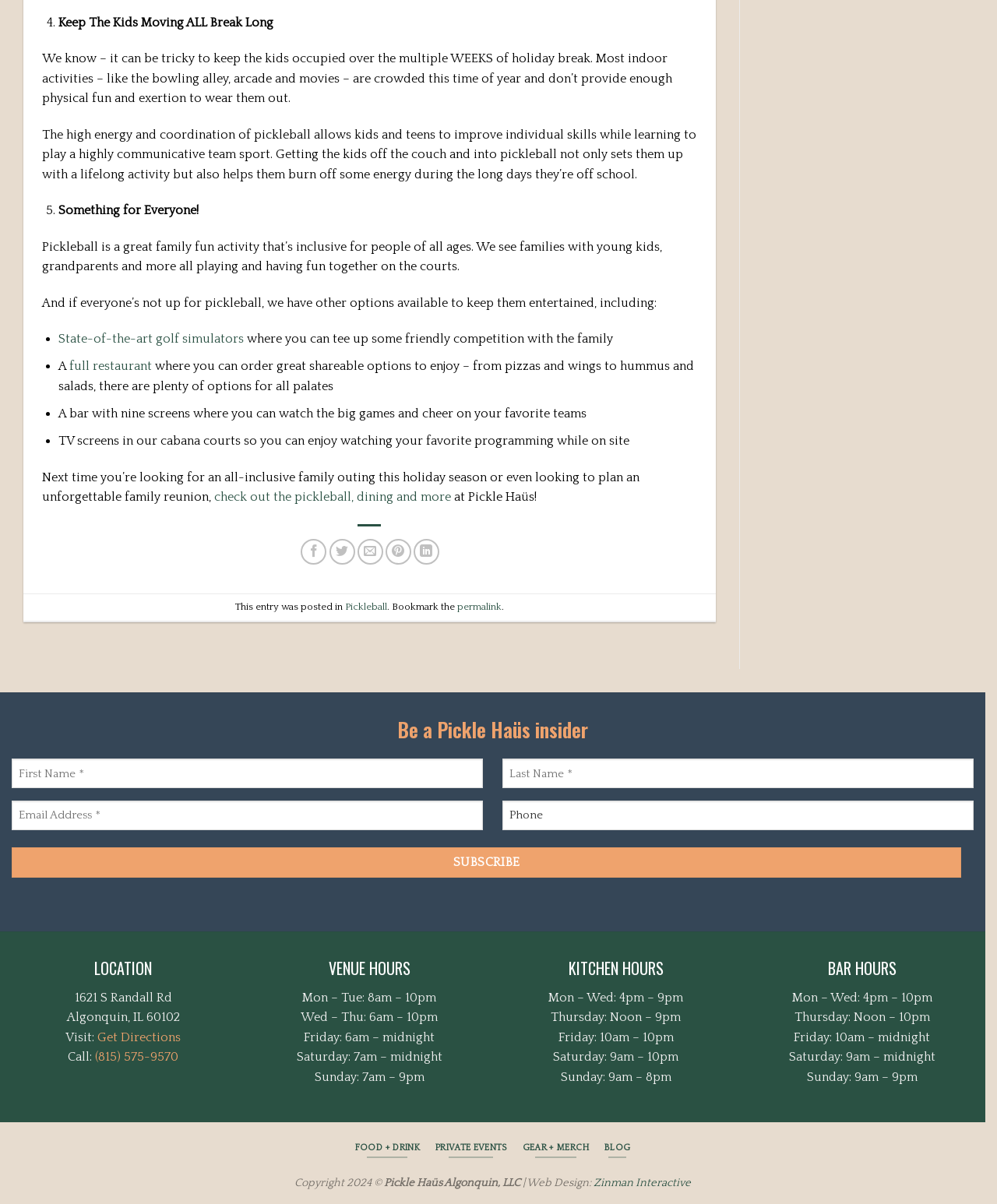Determine the bounding box for the described UI element: "permalink".

[0.458, 0.499, 0.503, 0.509]